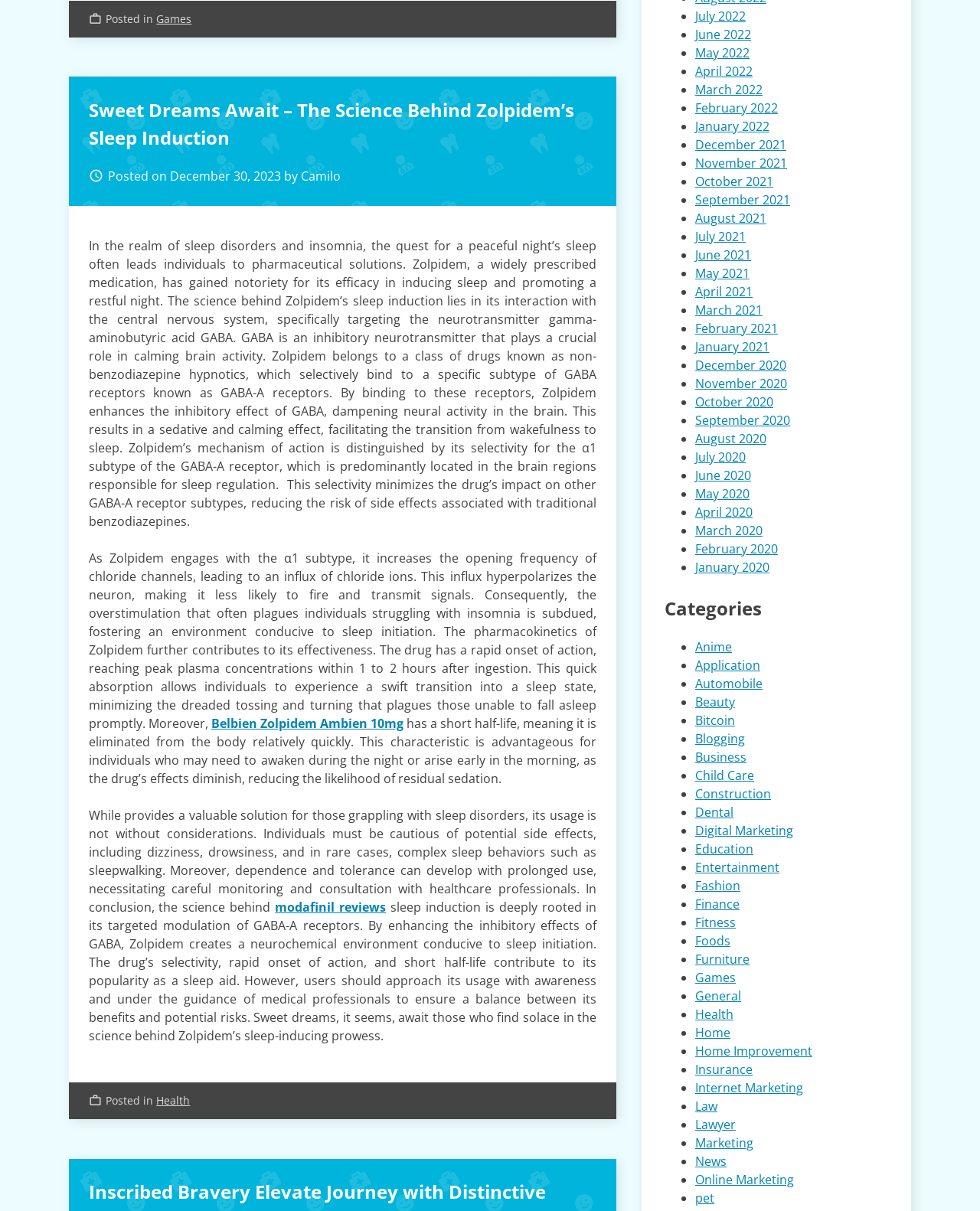Identify the bounding box coordinates for the UI element described by the following text: "Belbien Zolpidem Ambien 10mg". Provide the coordinates as four float numbers between 0 and 1, in the format [left, top, right, bottom].

[0.215, 0.59, 0.412, 0.604]